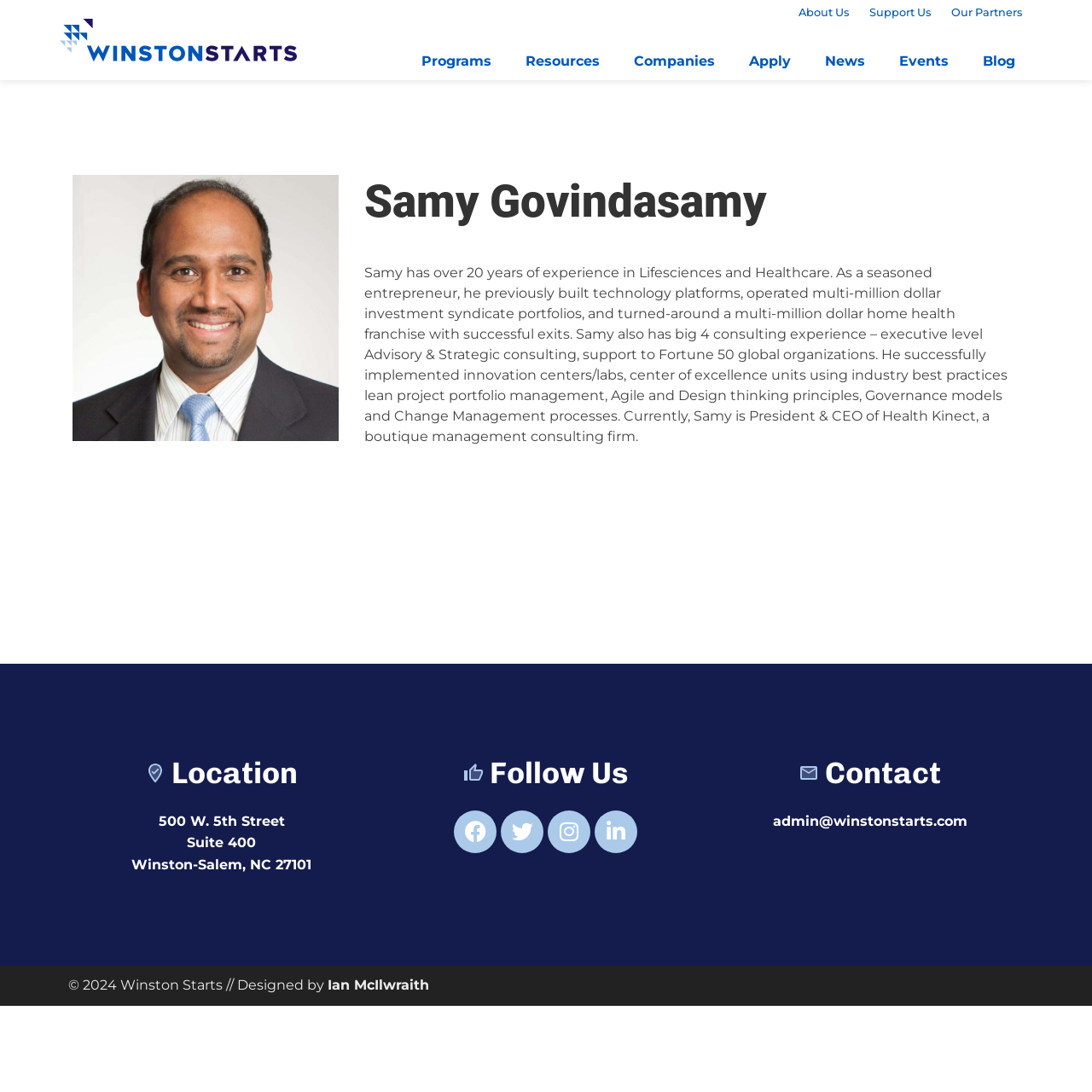Can you provide the bounding box coordinates for the element that should be clicked to implement the instruction: "Learn more about Winston Starts' programs"?

[0.37, 0.039, 0.466, 0.073]